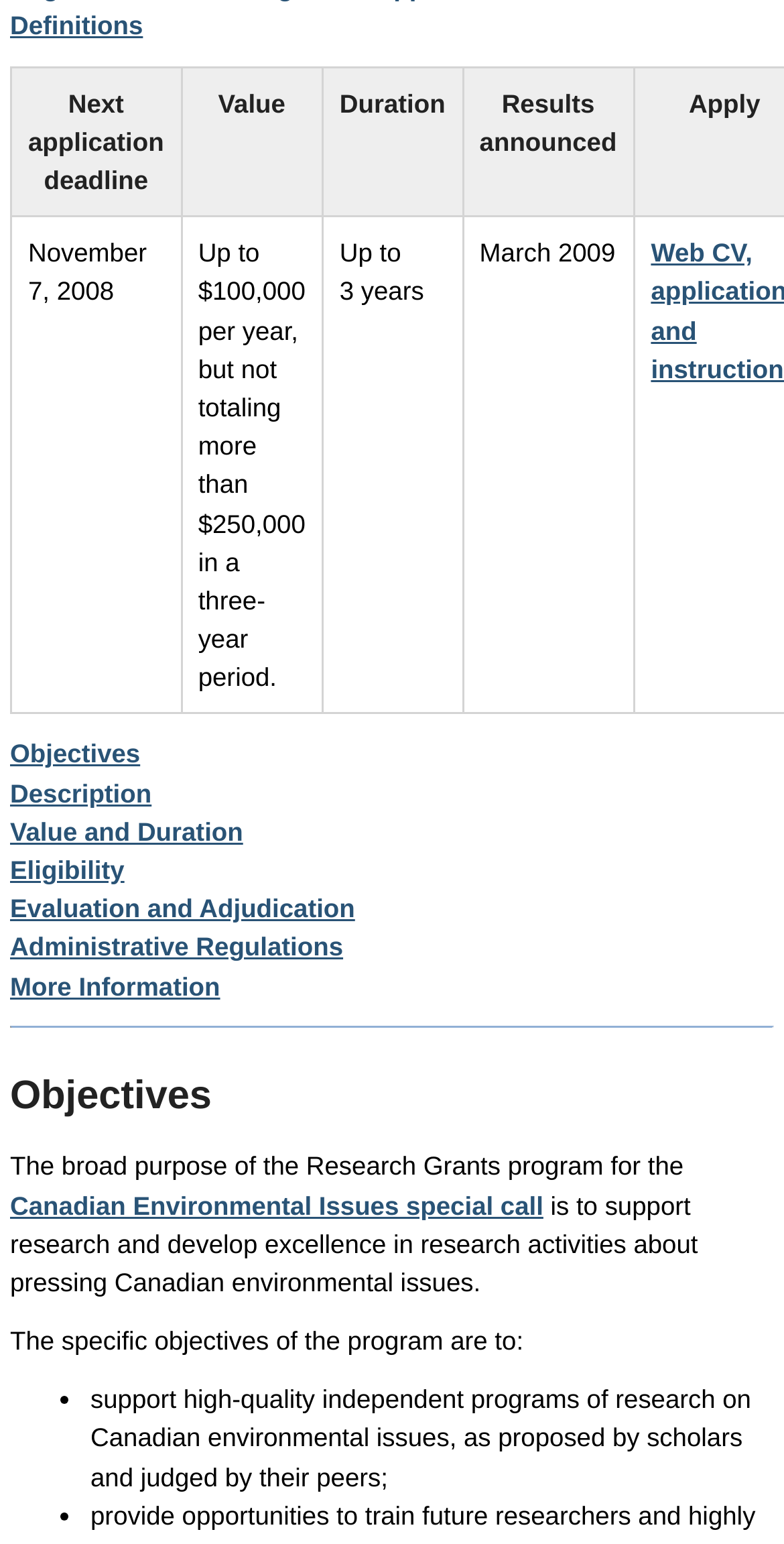Please identify the bounding box coordinates of the clickable area that will fulfill the following instruction: "Click on 'Definitions'". The coordinates should be in the format of four float numbers between 0 and 1, i.e., [left, top, right, bottom].

[0.013, 0.007, 0.182, 0.027]